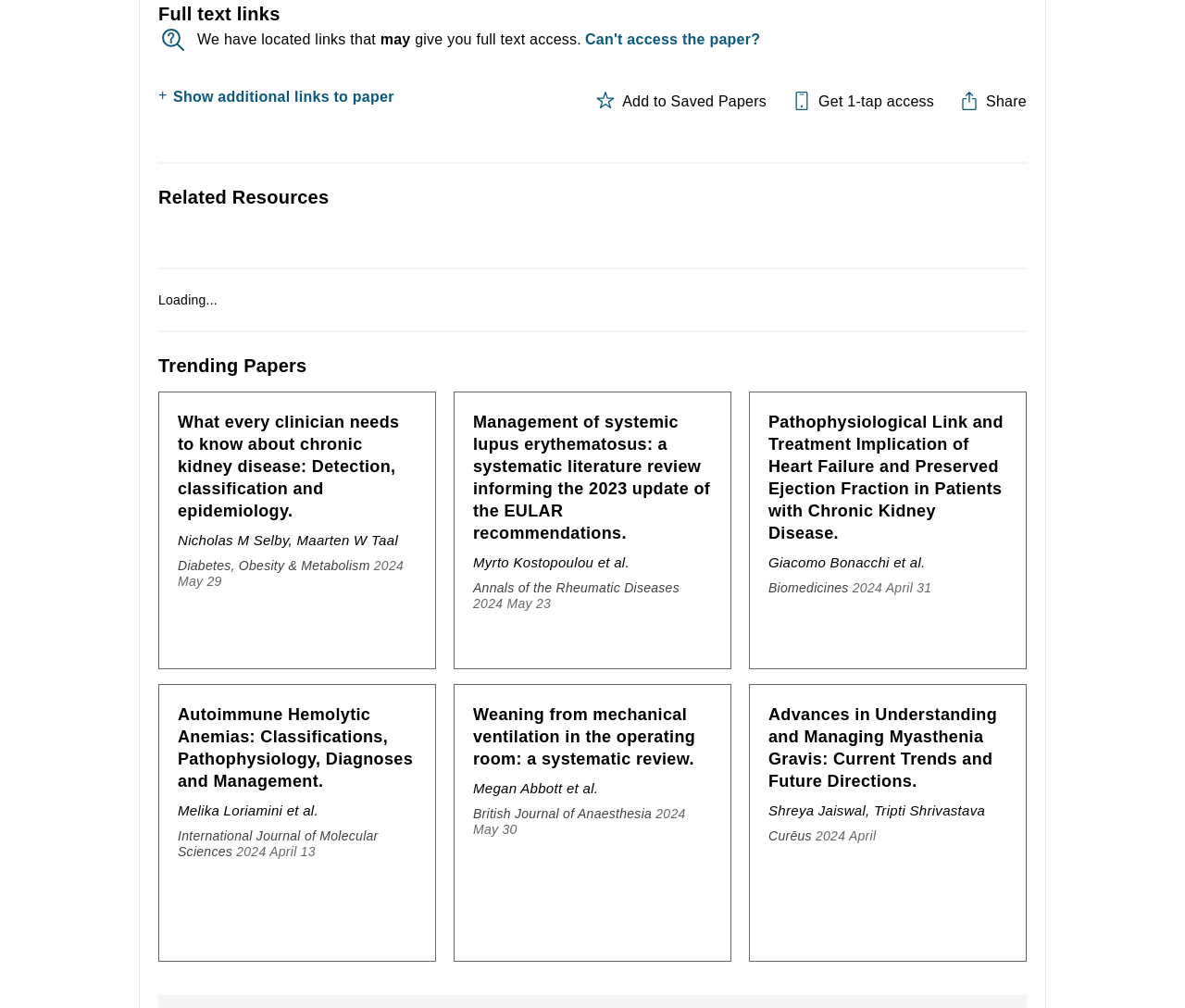Please provide the bounding box coordinates for the UI element as described: "Diabetes, Obesity & Metabolism". The coordinates must be four floats between 0 and 1, represented as [left, top, right, bottom].

[0.15, 0.554, 0.312, 0.569]